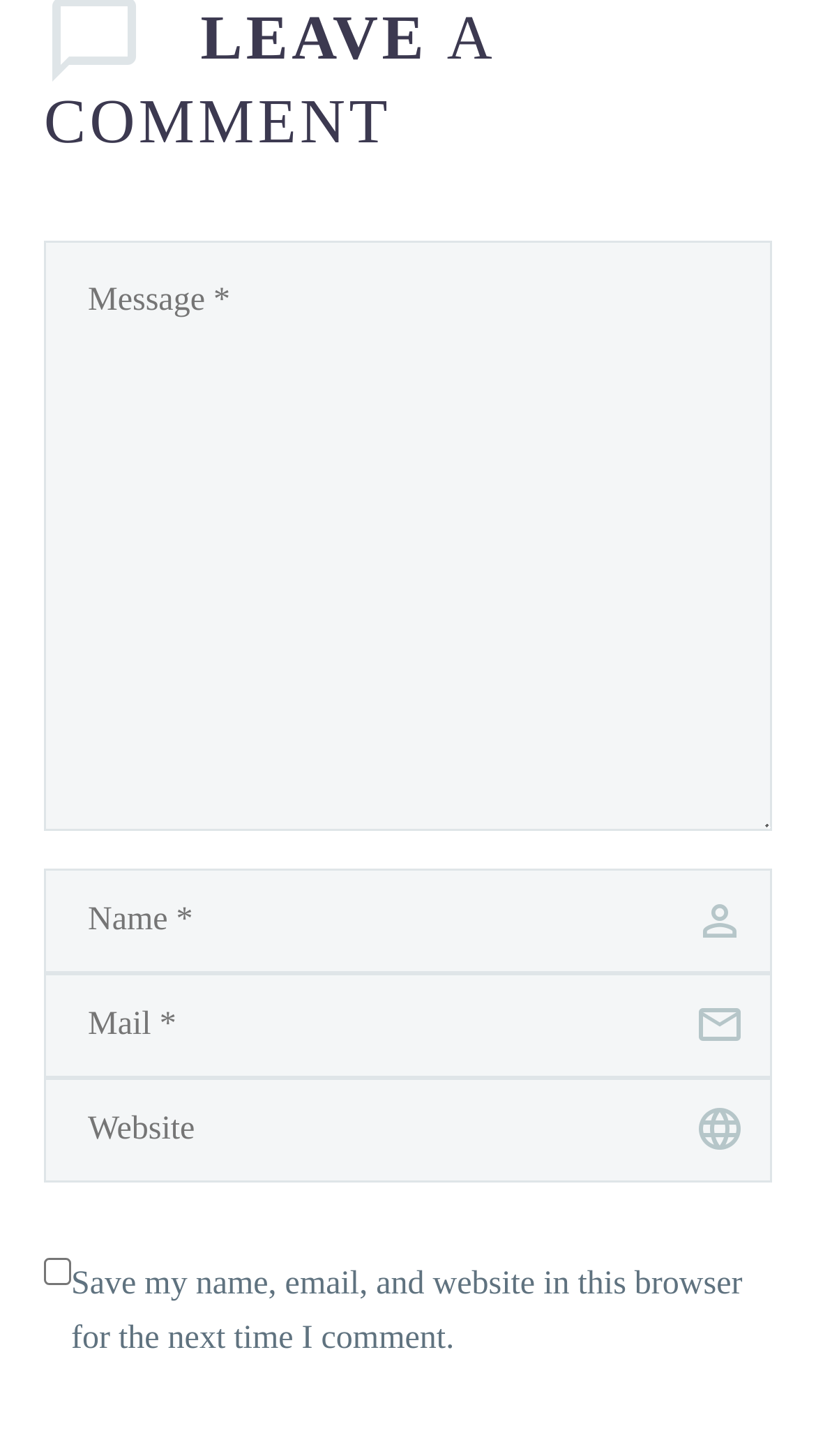Identify the coordinates of the bounding box for the element that must be clicked to accomplish the instruction: "Fill in the Name field".

[0.054, 0.596, 0.946, 0.668]